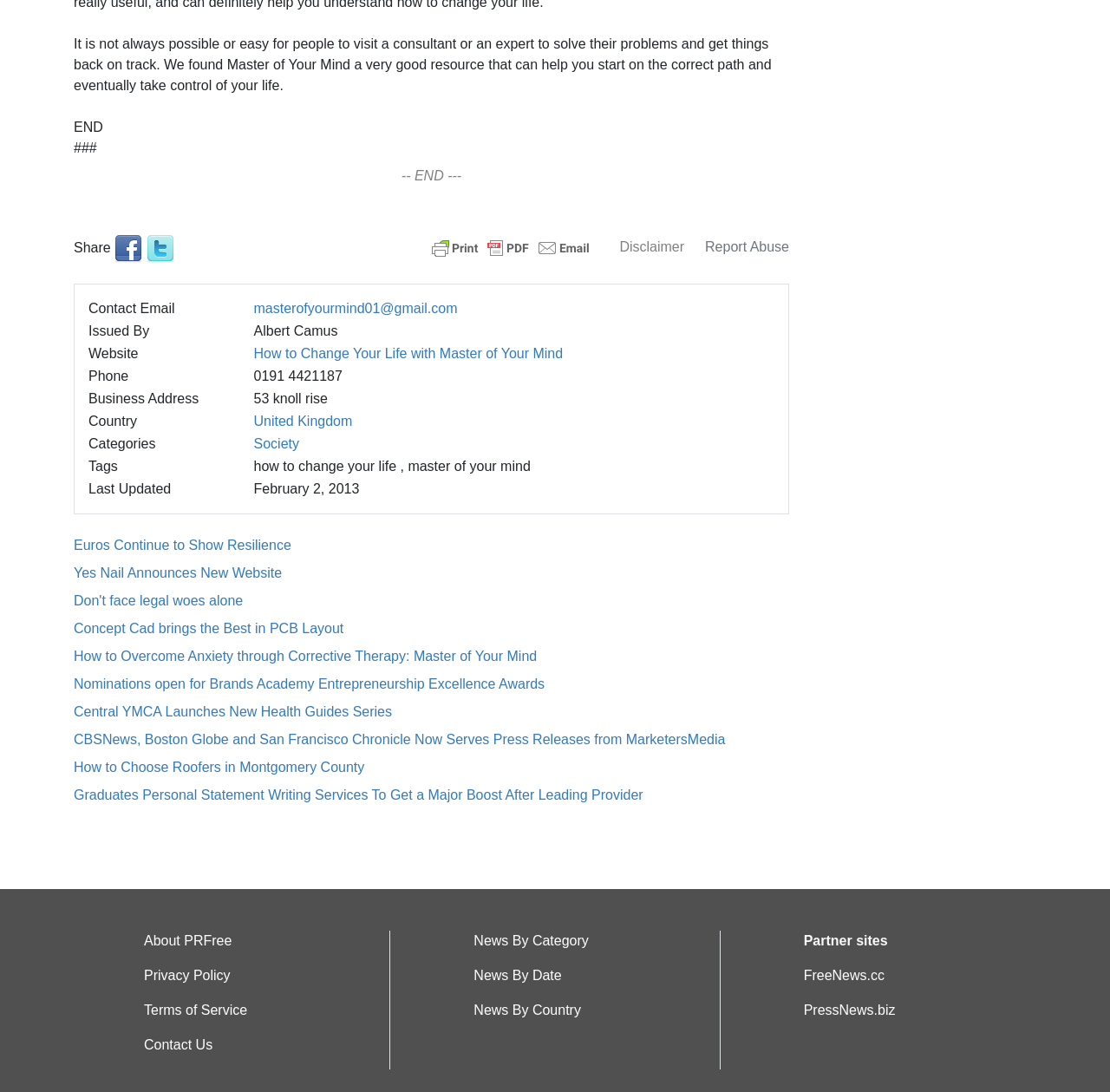Please identify the bounding box coordinates of the element I should click to complete this instruction: 'Read more about How to Change Your Life with Master of Your Mind'. The coordinates should be given as four float numbers between 0 and 1, like this: [left, top, right, bottom].

[0.229, 0.317, 0.507, 0.33]